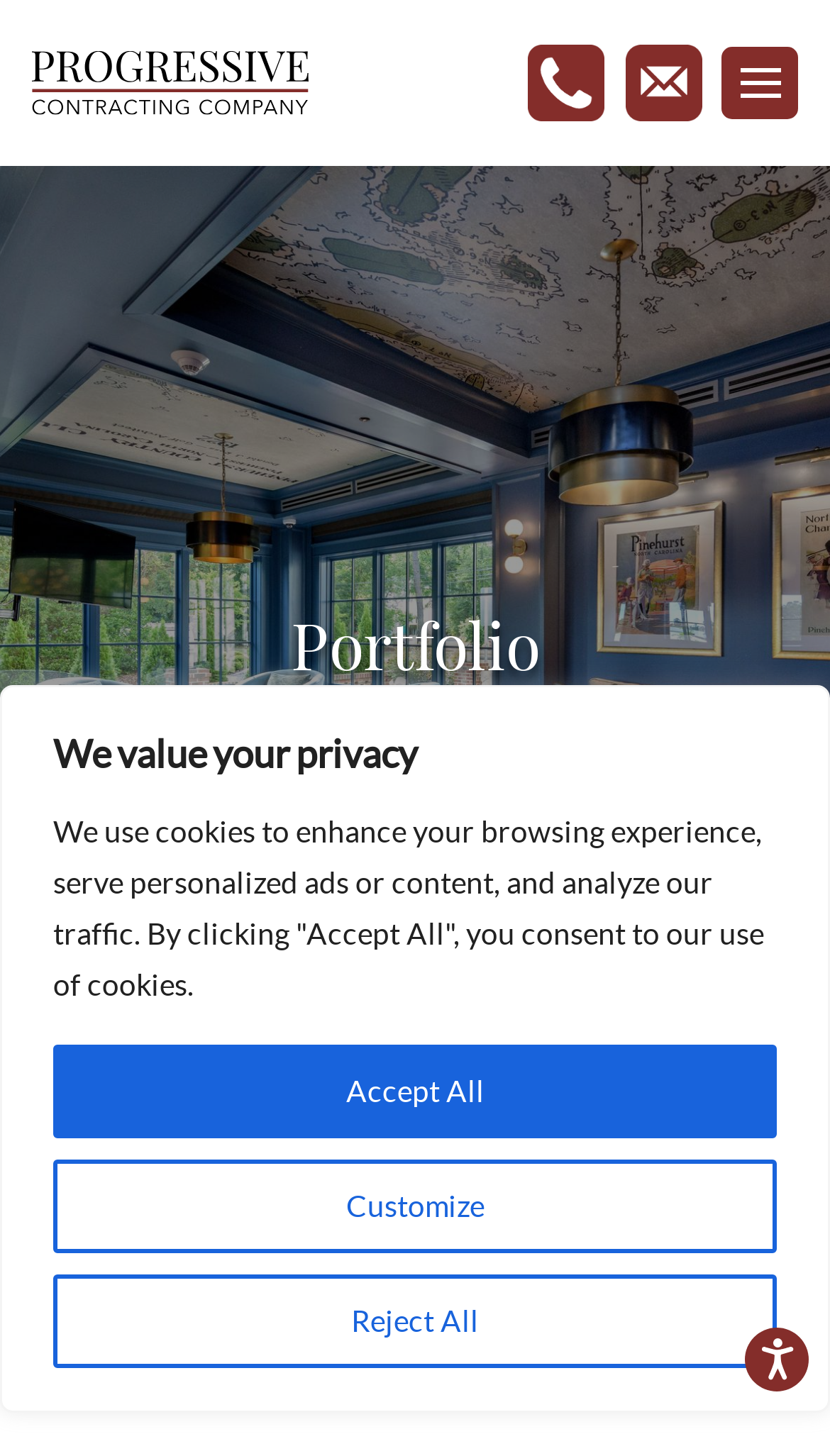Extract the bounding box coordinates for the UI element described as: "Cheap Ugg Classic Tall Sale".

None